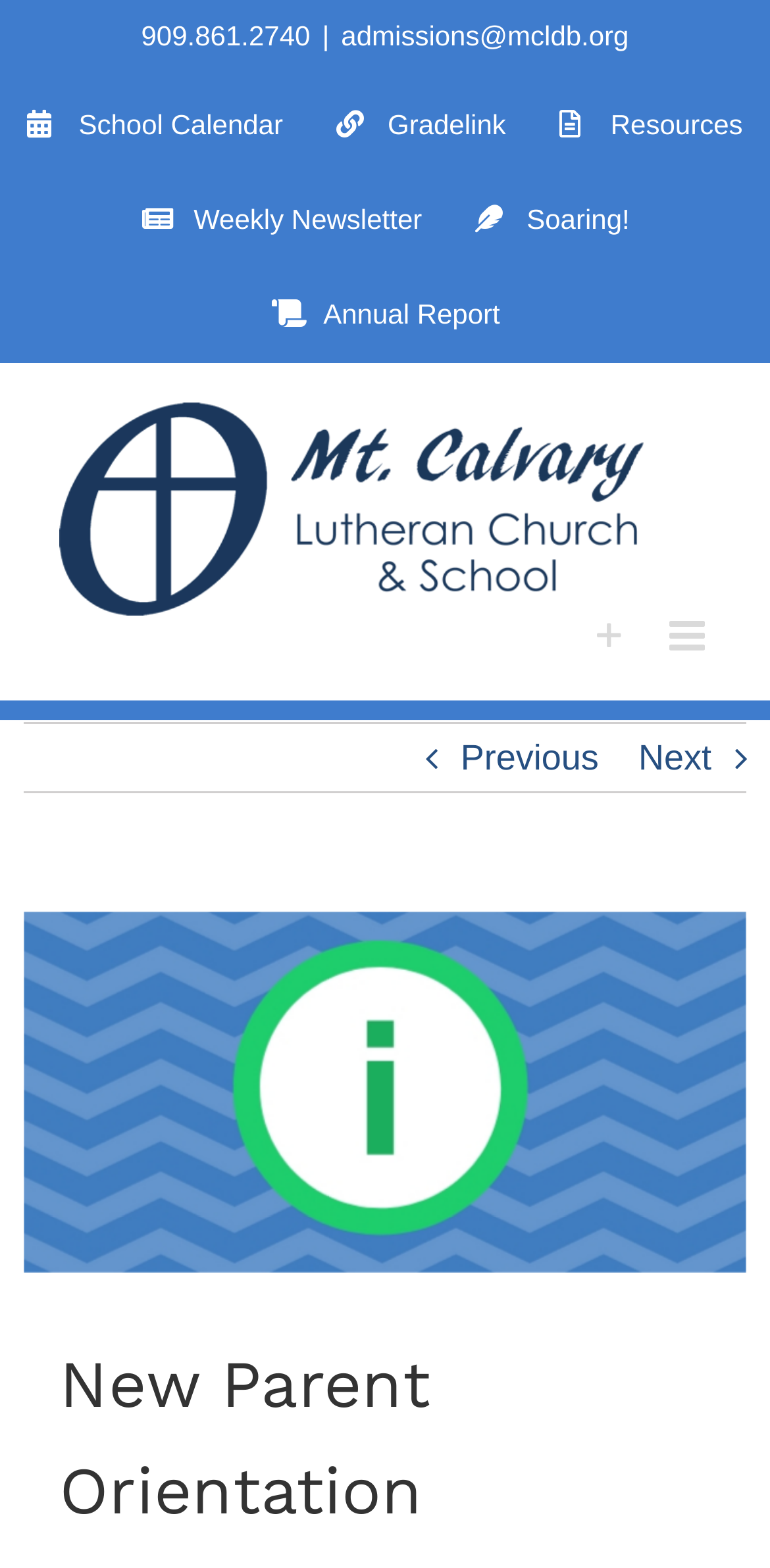What is the phone number of Mt. Calvary Lutheran School?
Answer with a single word or phrase, using the screenshot for reference.

909.861.2740